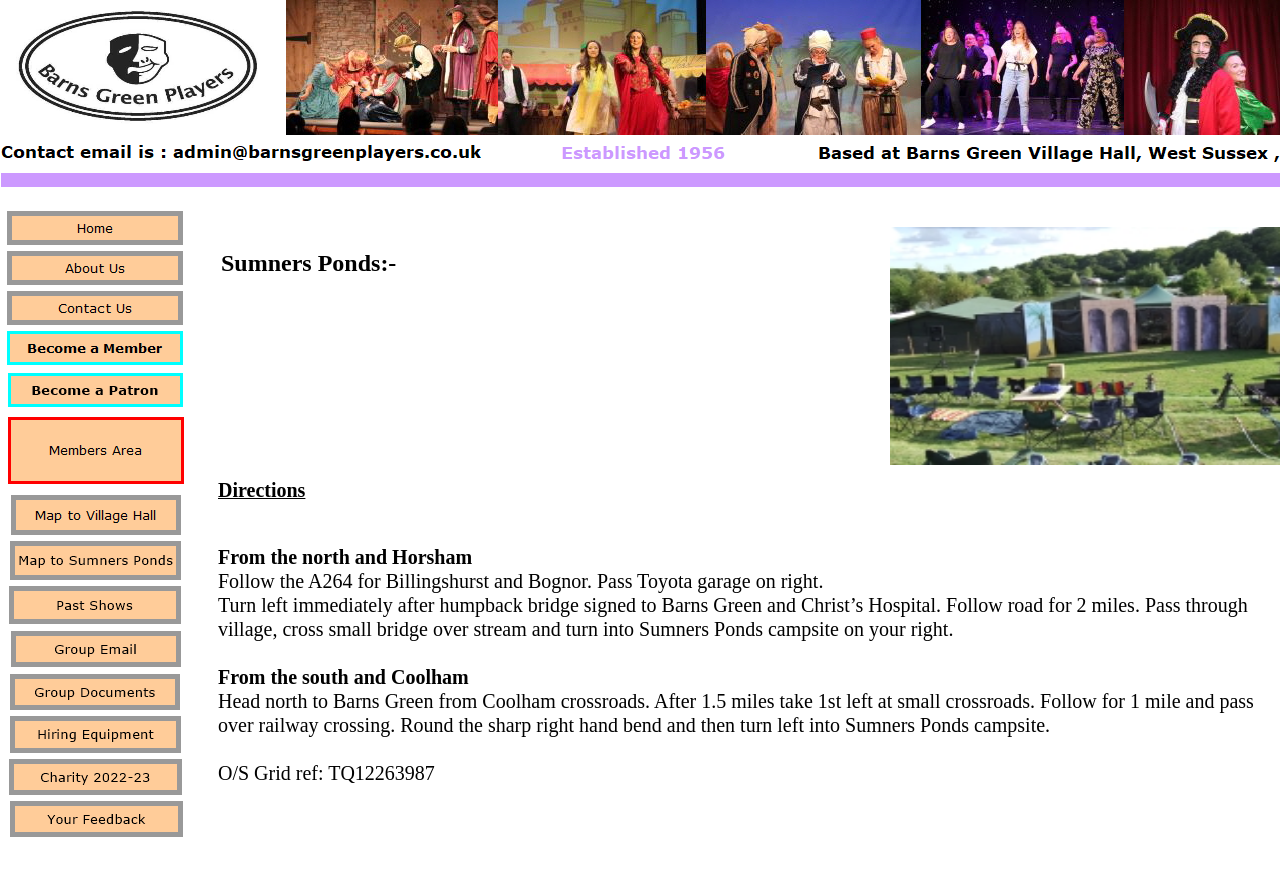Find the bounding box coordinates corresponding to the UI element with the description: "alt="Great deal for Patrons"". The coordinates should be formatted as [left, top, right, bottom], with values as floats between 0 and 1.

[0.006, 0.452, 0.143, 0.471]